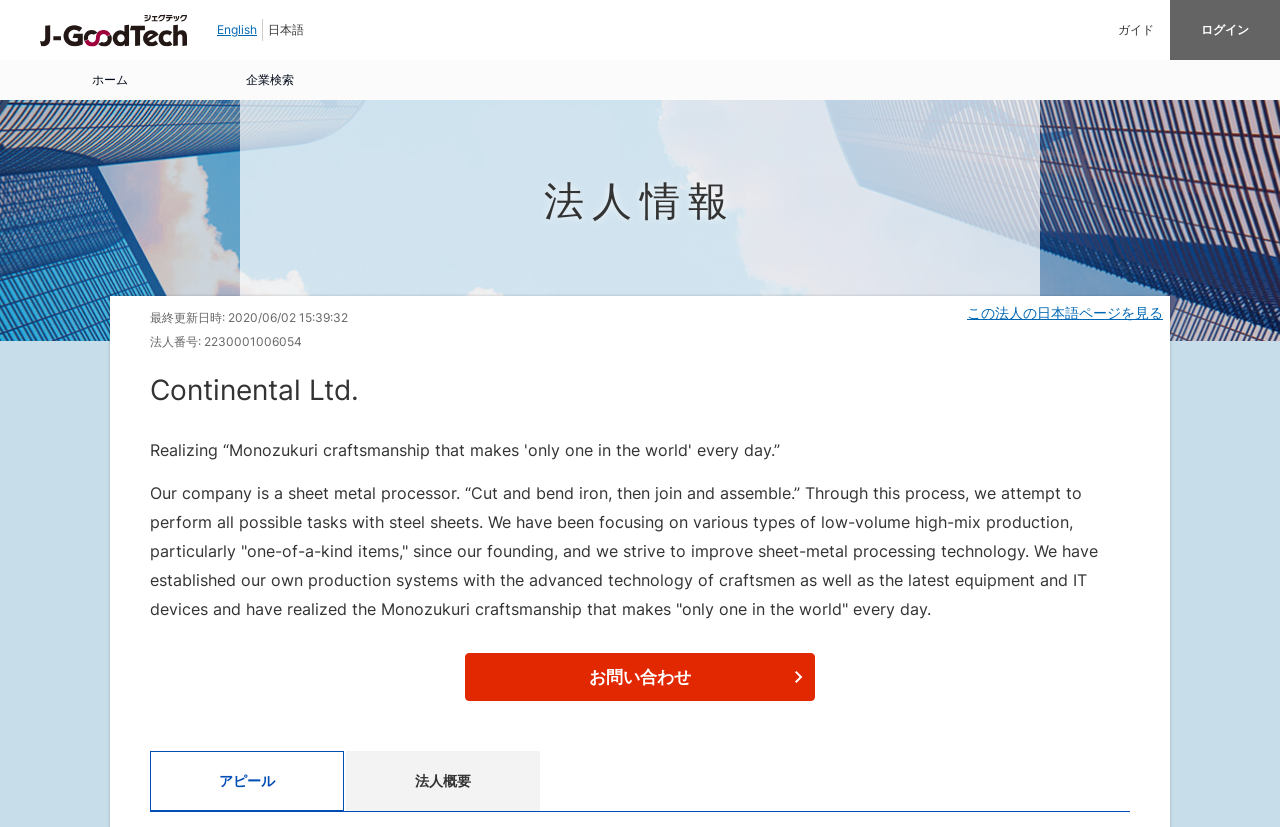What is the company's main business?
Based on the screenshot, answer the question with a single word or phrase.

Sheet metal processing